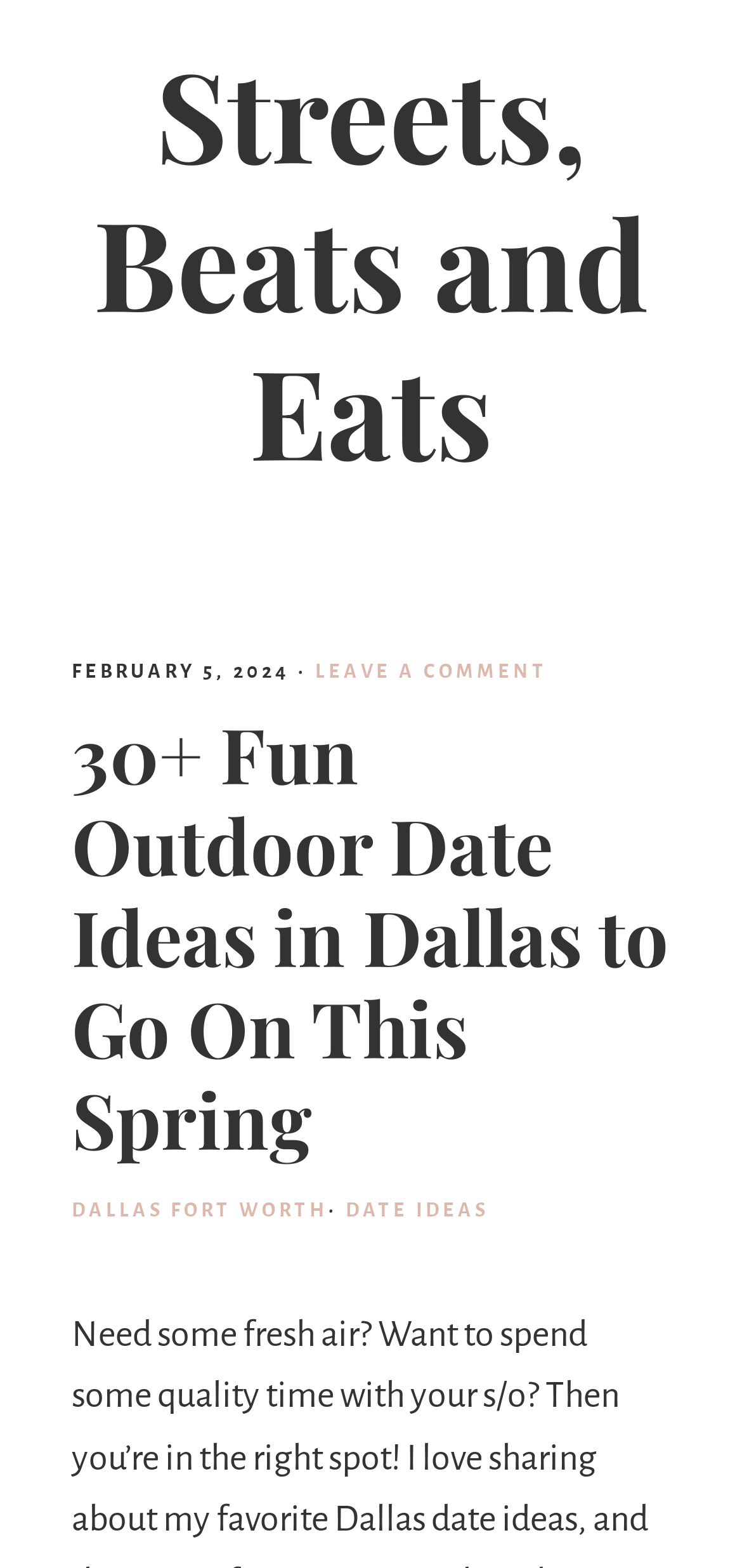How many characters are in the article title?
Answer the question with a detailed and thorough explanation.

I counted the characters in the article title, which is '30+ Fun Outdoor Date Ideas in Dallas to Go On This Spring', and found that it has 43 characters.